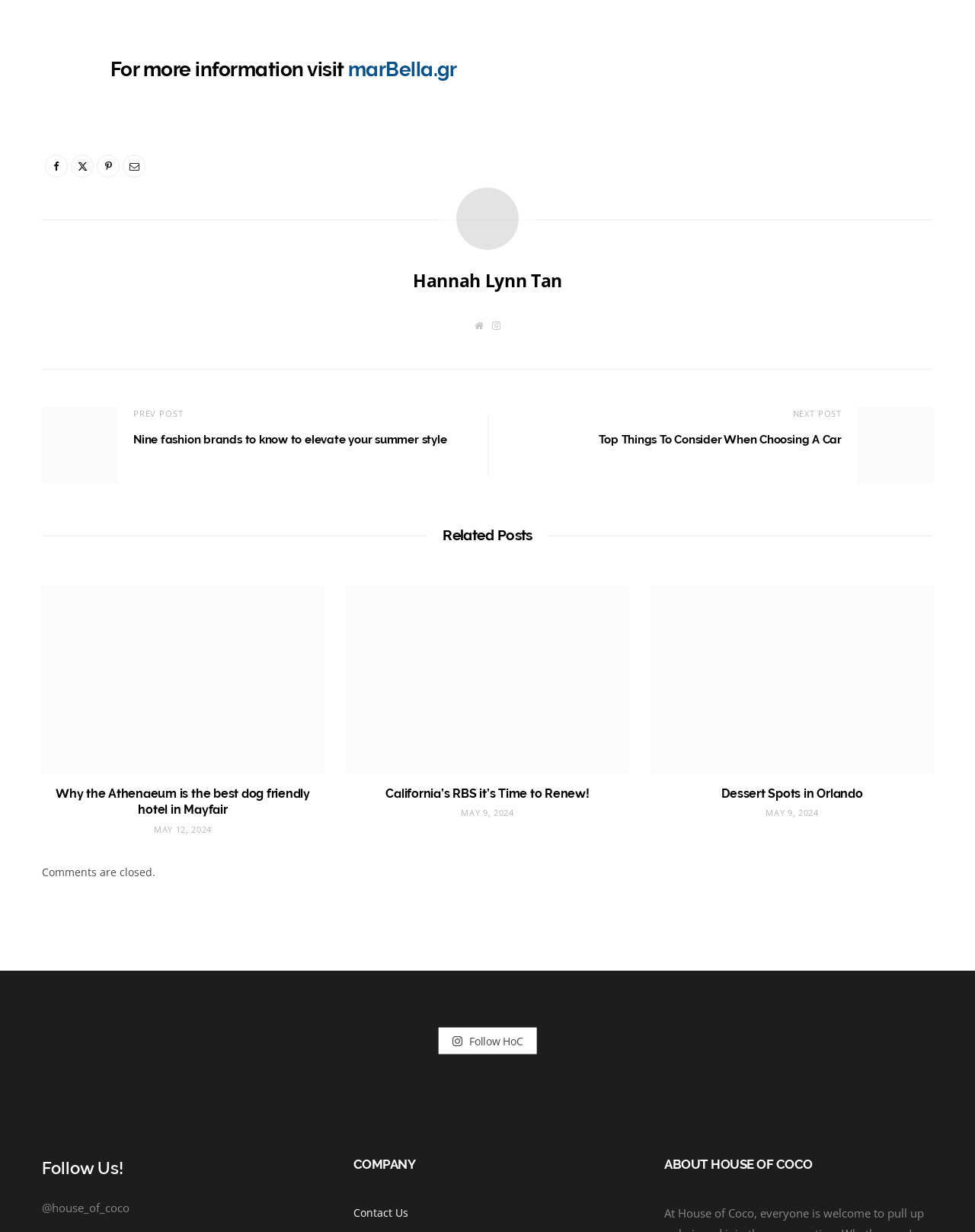Pinpoint the bounding box coordinates of the element to be clicked to execute the instruction: "Read the article 'Nine fashion brands to know to elevate your summer style'".

[0.137, 0.352, 0.458, 0.363]